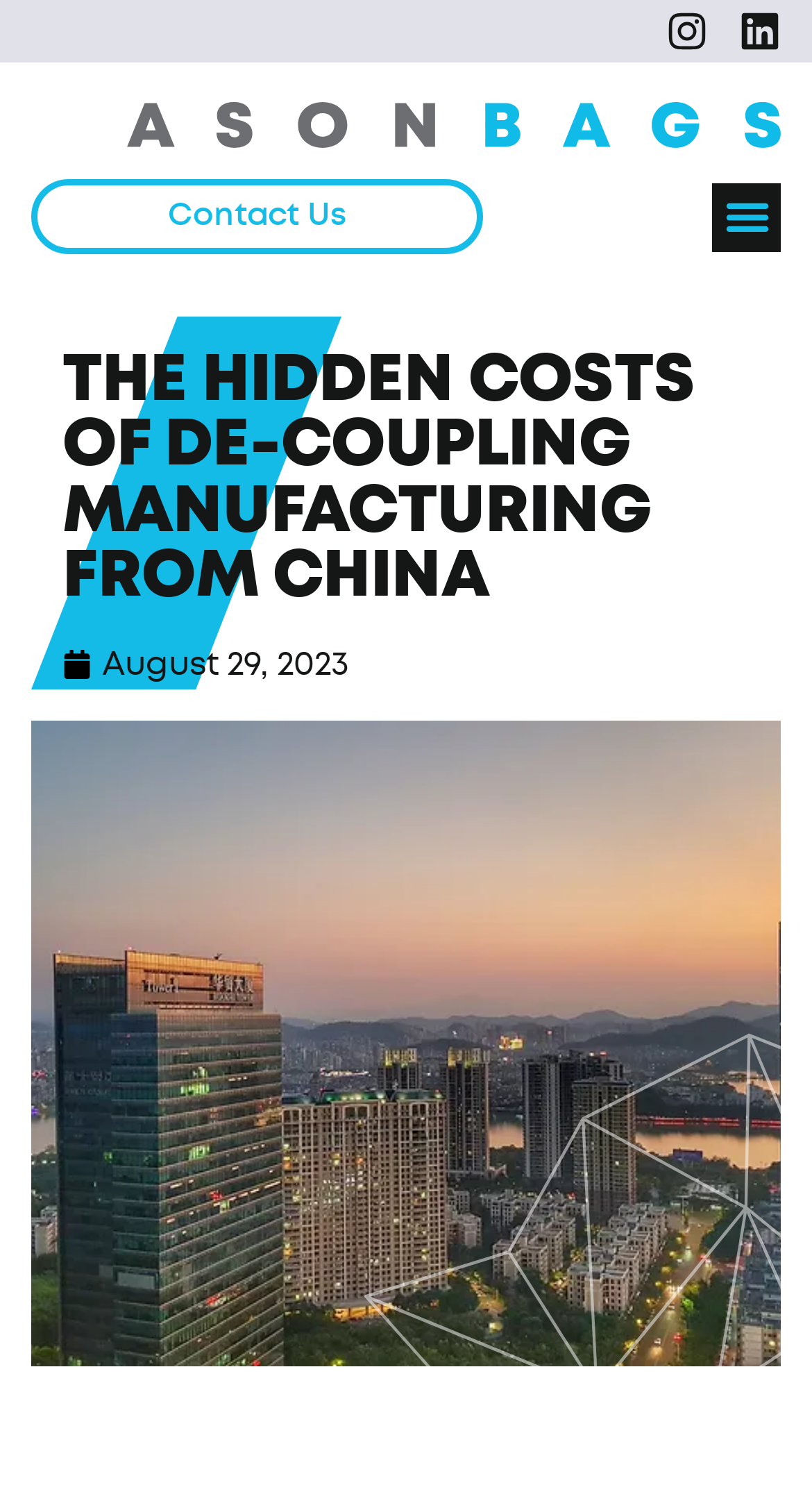Provide a one-word or brief phrase answer to the question:
How can you contact the website owner?

Contact Us